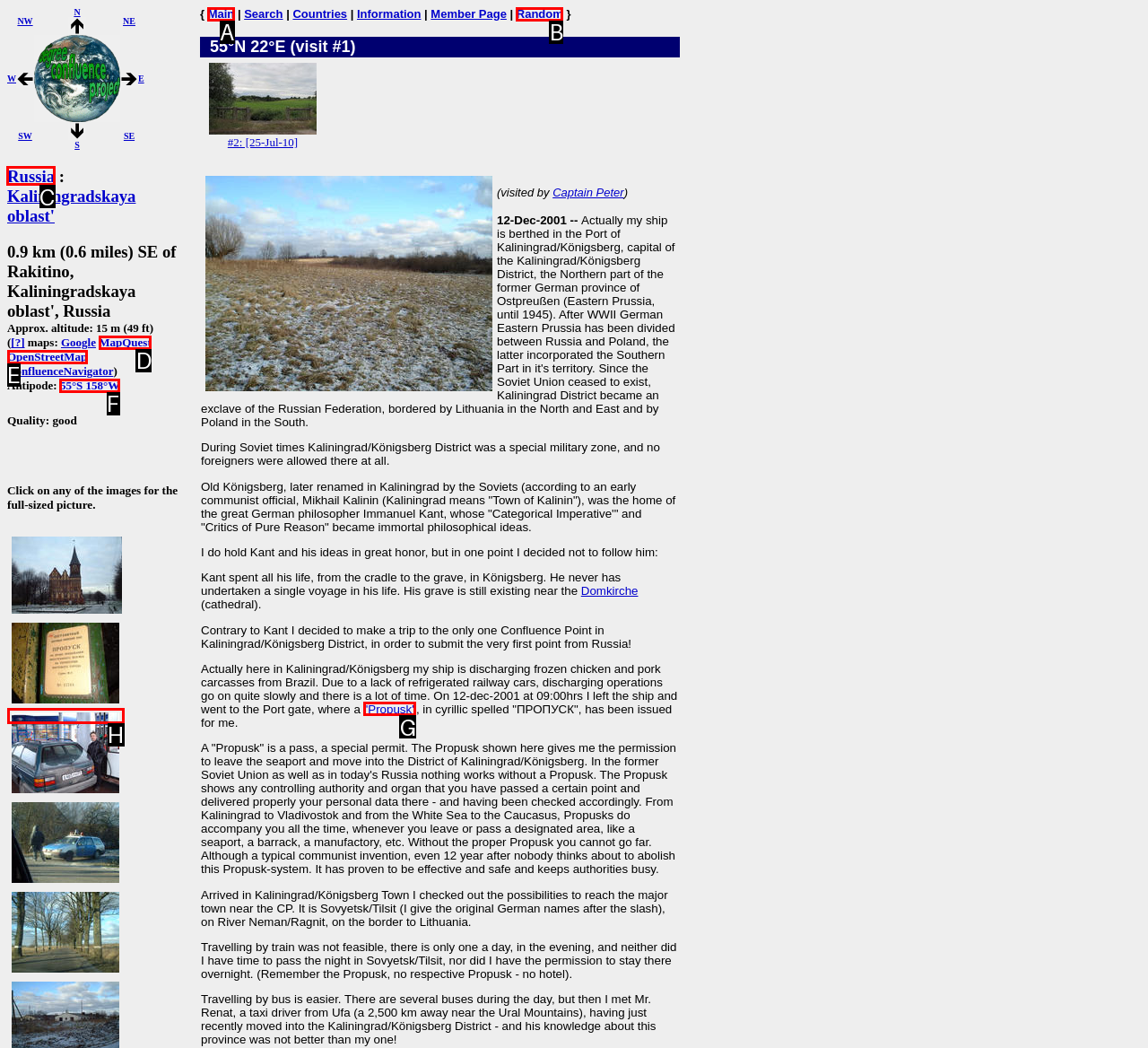Point out the HTML element I should click to achieve the following: Explore the map of Russia Reply with the letter of the selected element.

C